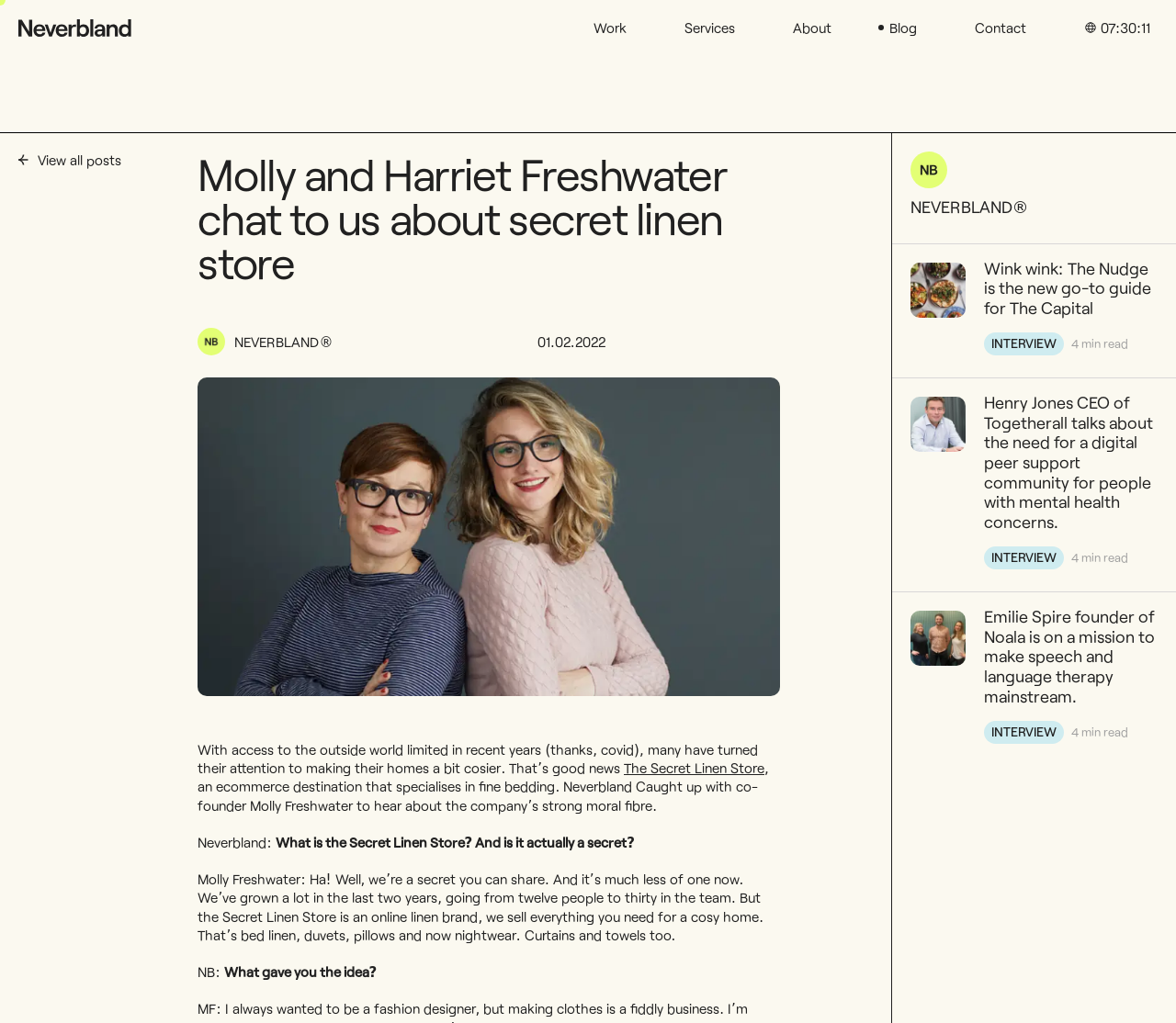Ascertain the bounding box coordinates for the UI element detailed here: "The Secret Linen Store". The coordinates should be provided as [left, top, right, bottom] with each value being a float between 0 and 1.

[0.53, 0.742, 0.65, 0.759]